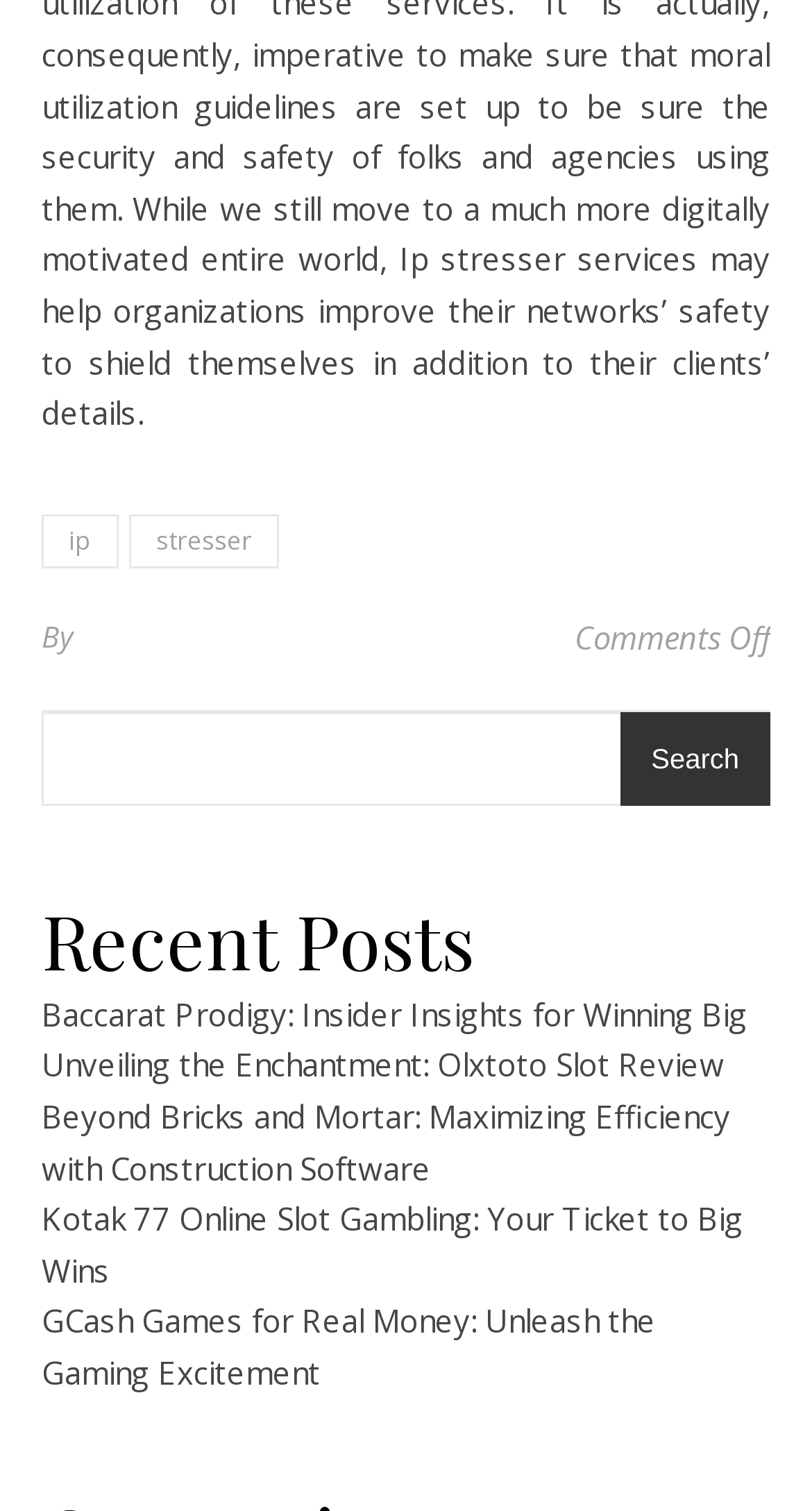Given the element description parent_node: Search name="s", identify the bounding box coordinates for the UI element on the webpage screenshot. The format should be (top-left x, top-left y, bottom-right x, bottom-right y), with values between 0 and 1.

[0.051, 0.471, 0.949, 0.533]